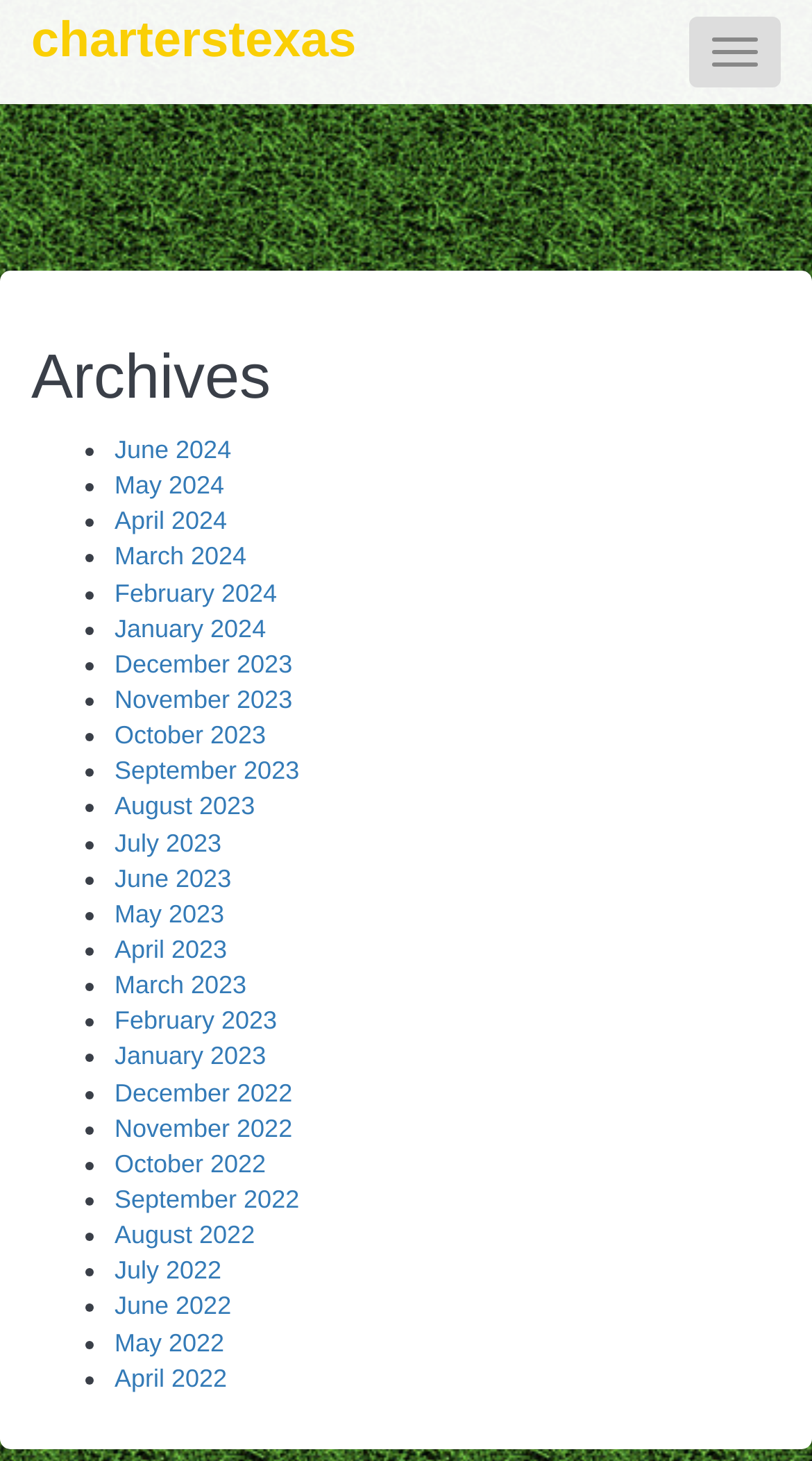Using the webpage screenshot, locate the HTML element that fits the following description and provide its bounding box: "charterstexas".

[0.0, 0.0, 0.477, 0.071]